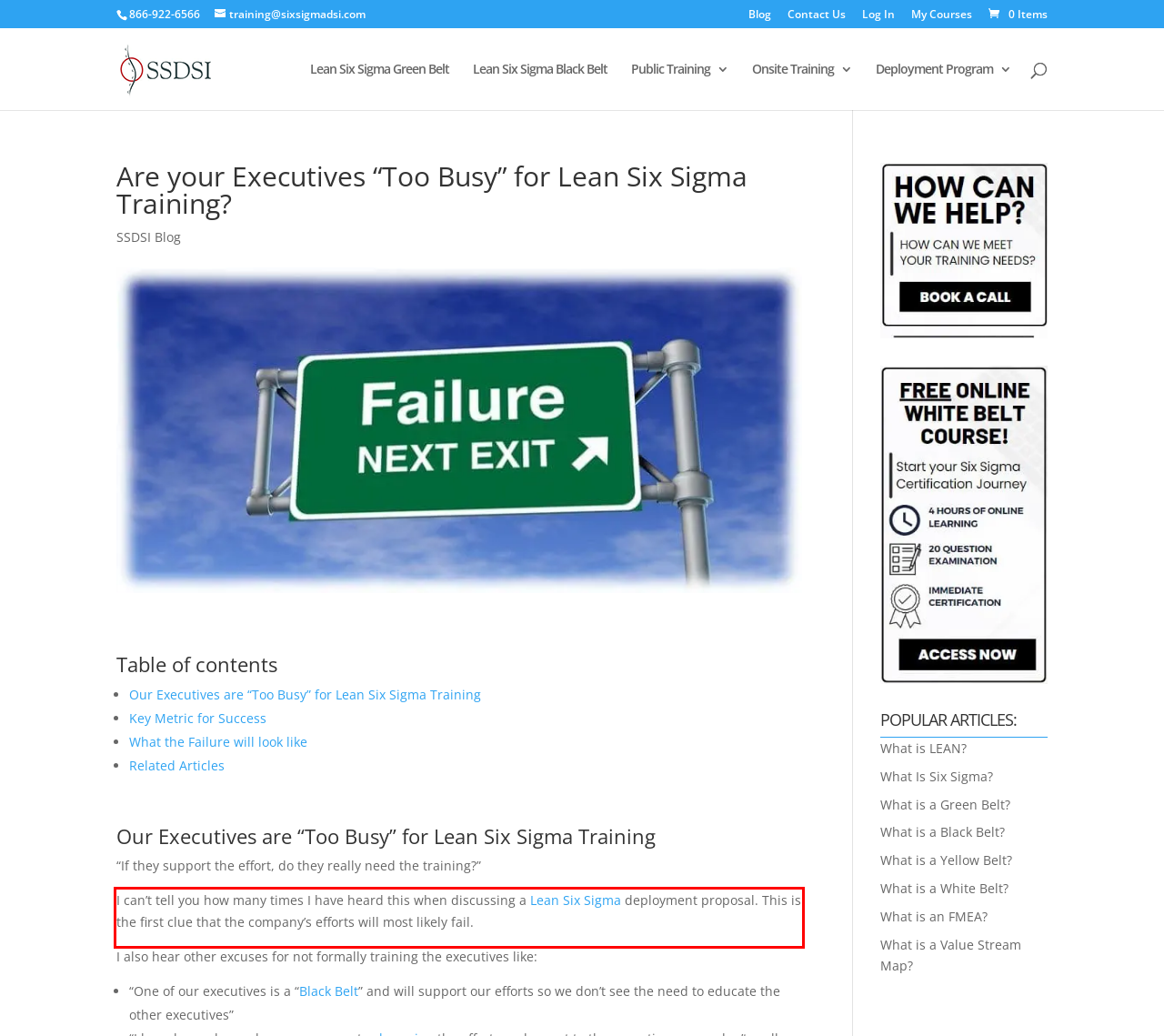Please perform OCR on the text content within the red bounding box that is highlighted in the provided webpage screenshot.

I can’t tell you how many times I have heard this when discussing a Lean Six Sigma deployment proposal. This is the first clue that the company’s efforts will most likely fail.